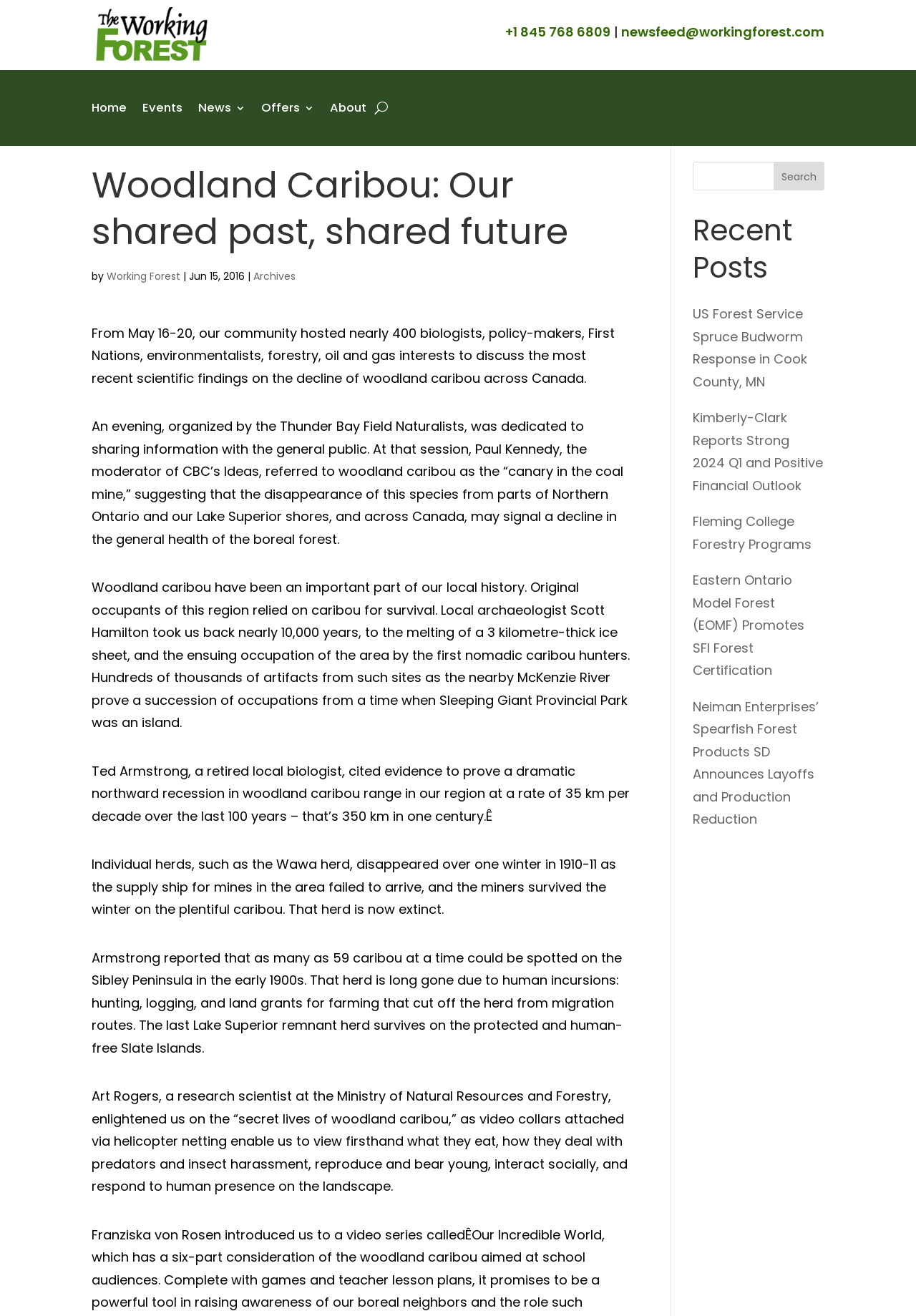What is the topic of discussion in the article?
Please provide an in-depth and detailed response to the question.

The article discusses the decline of woodland caribou across Canada, and it mentions the scientific findings, the importance of woodland caribou in local history, and the impact of human activities on their habitat.